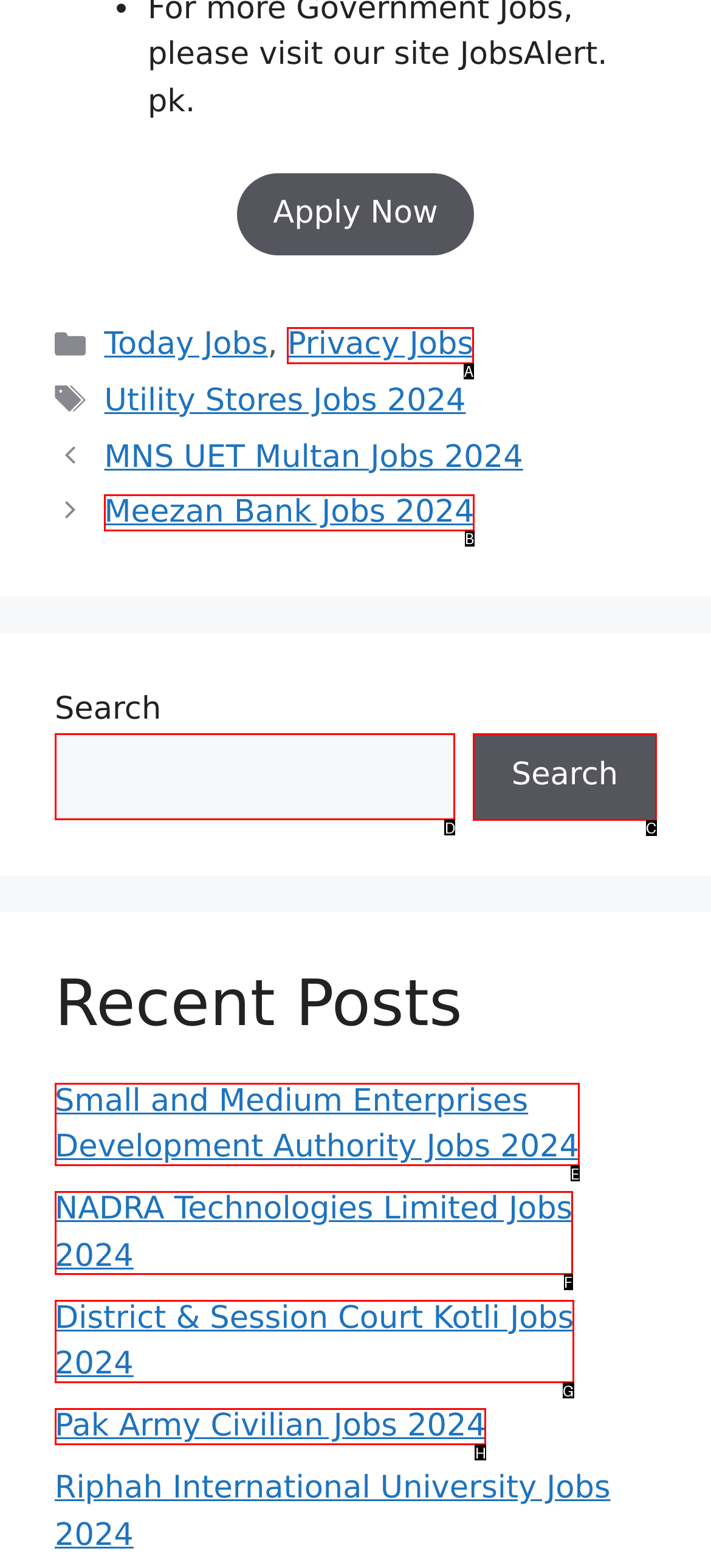Which choice should you pick to execute the task: Search for a job
Respond with the letter associated with the correct option only.

D